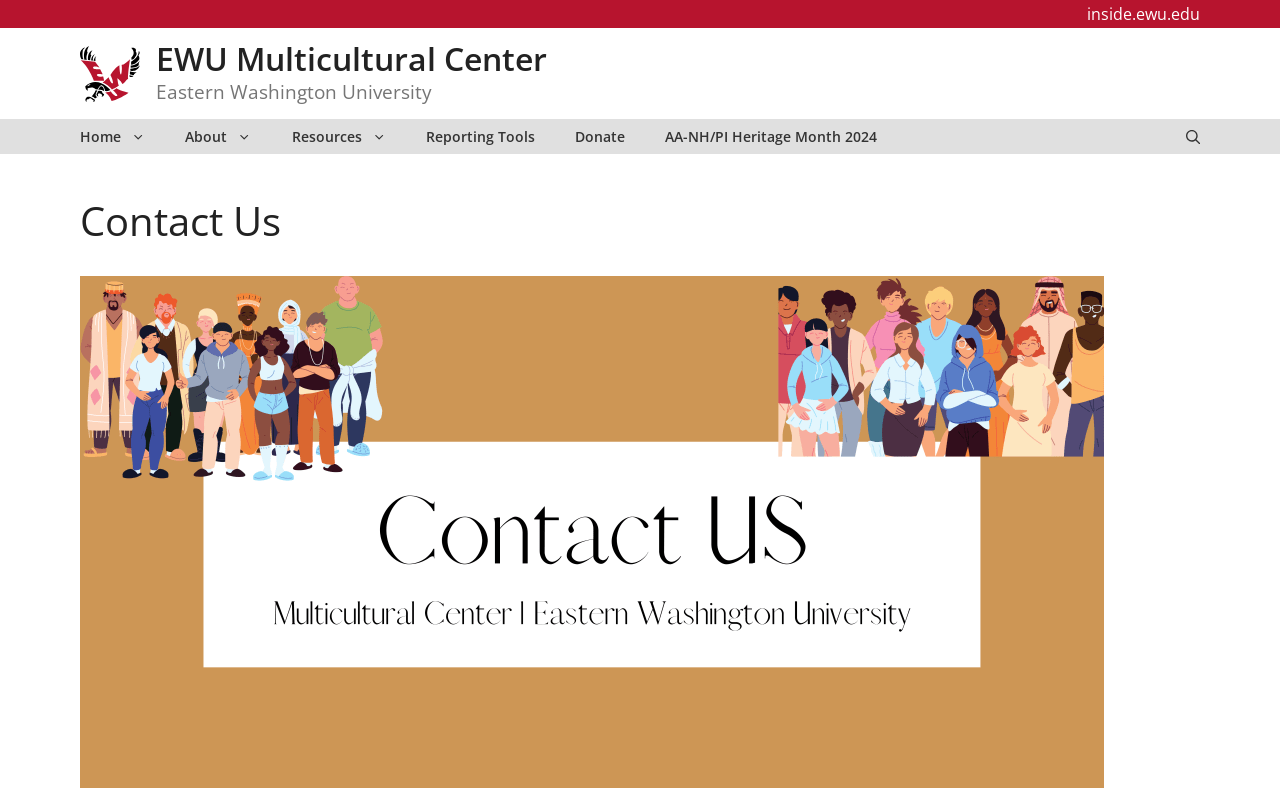Using the details from the image, please elaborate on the following question: What type of center is this?

Based on the banner and the image, it appears that this webpage is related to the Eastern Washington University Multicultural Center, which suggests that this center is focused on promoting diversity and inclusivity.